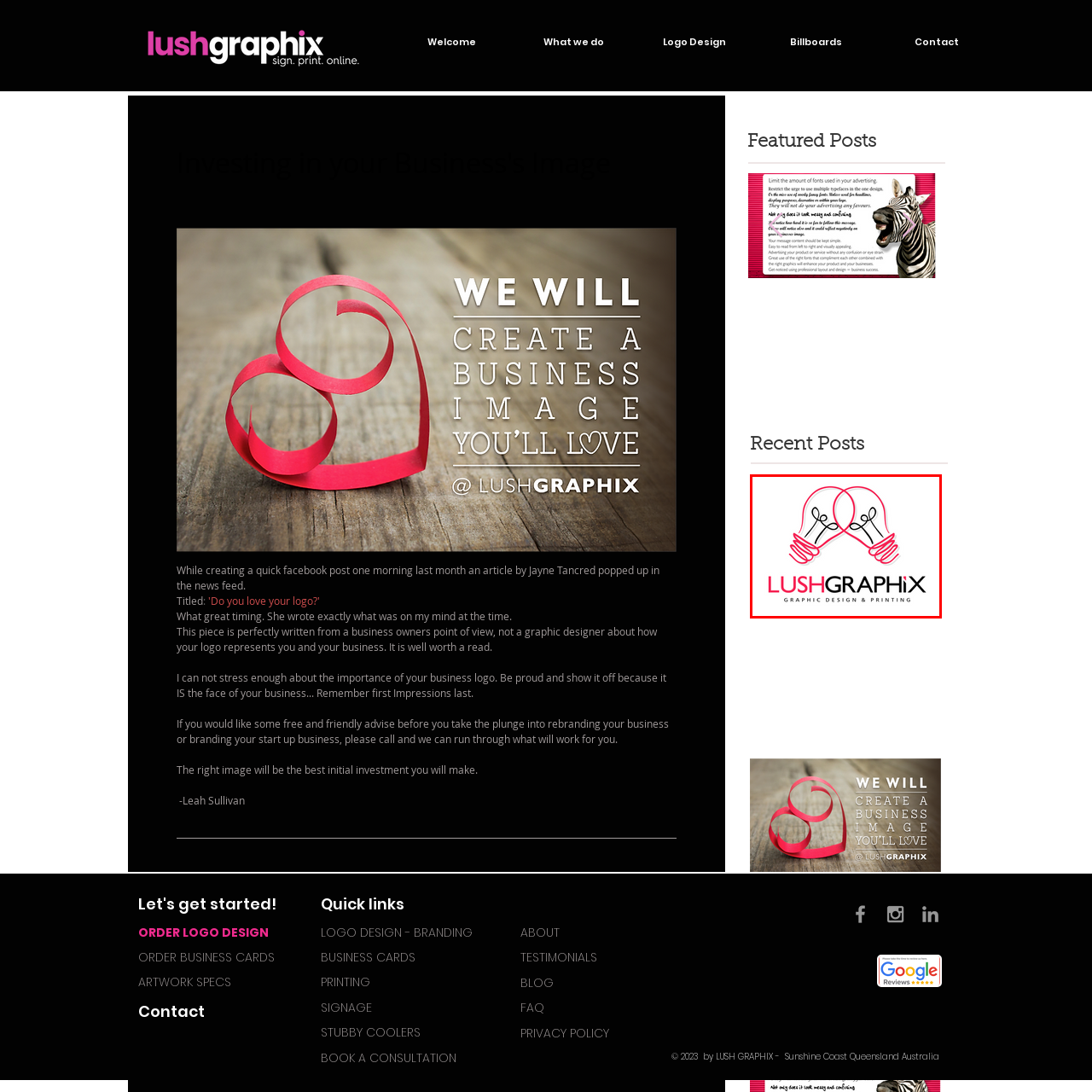What is the symbolic meaning of the two light bulbs?  
Look closely at the image marked by the red border and give a detailed response rooted in the visual details found within the image.

The two light bulbs are intertwined, symbolizing the bright ideas and innovation that the company brings to its clients, as mentioned in the caption.